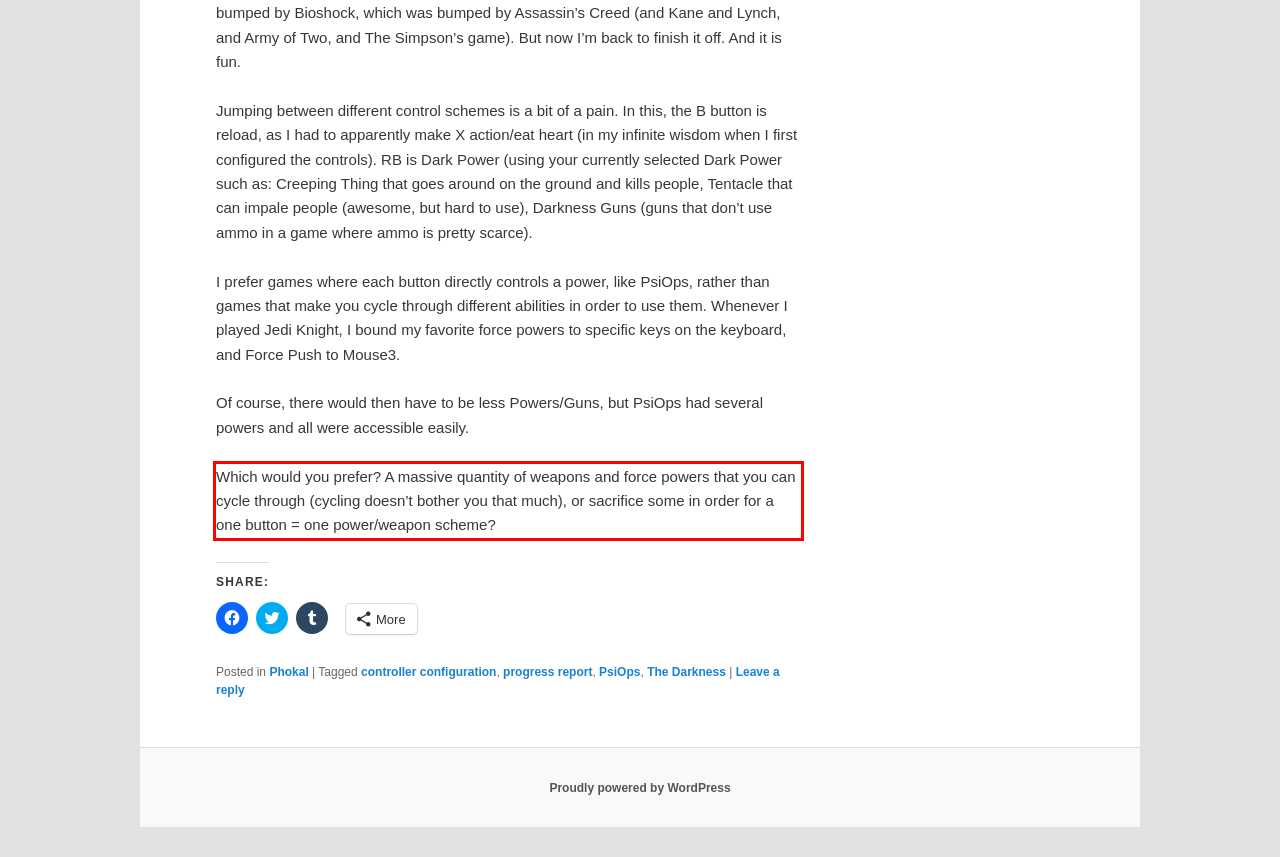Please look at the webpage screenshot and extract the text enclosed by the red bounding box.

Which would you prefer? A massive quantity of weapons and force powers that you can cycle through (cycling doesn’t bother you that much), or sacrifice some in order for a one button = one power/weapon scheme?